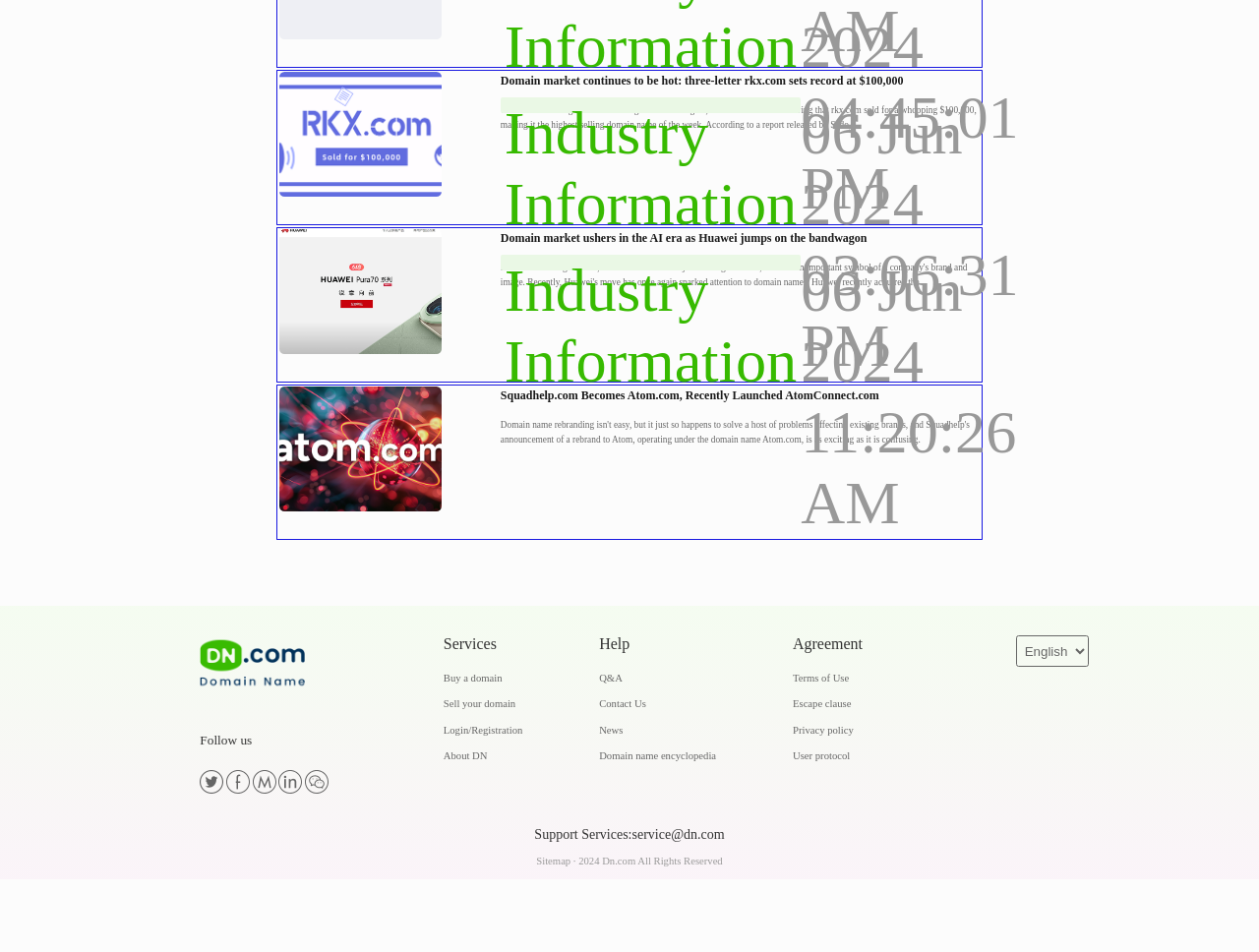Show the bounding box coordinates of the region that should be clicked to follow the instruction: "Read the latest domain market news."

[0.22, 0.118, 0.78, 0.282]